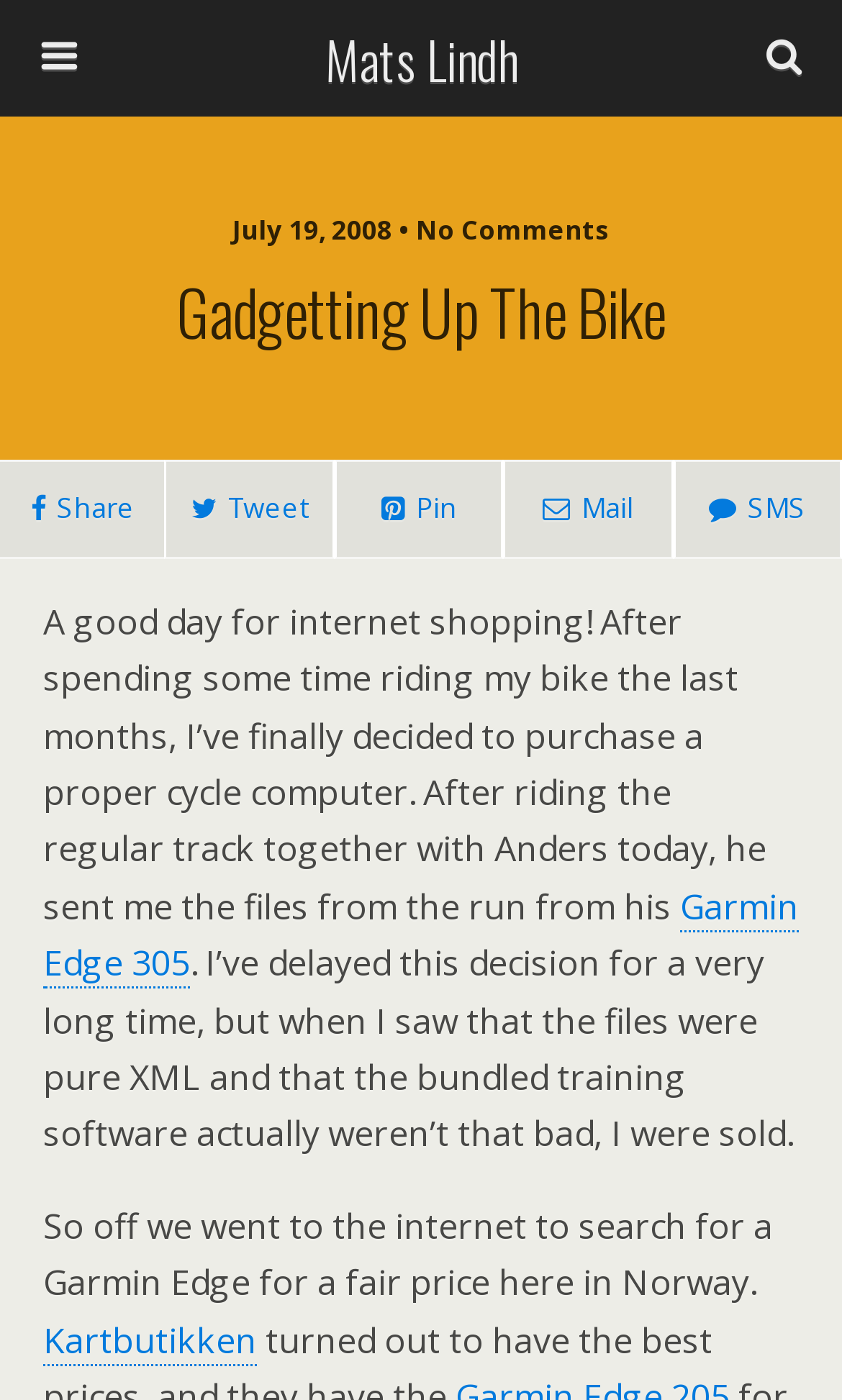Use a single word or phrase to answer the question:
How many social media sharing options are available?

4